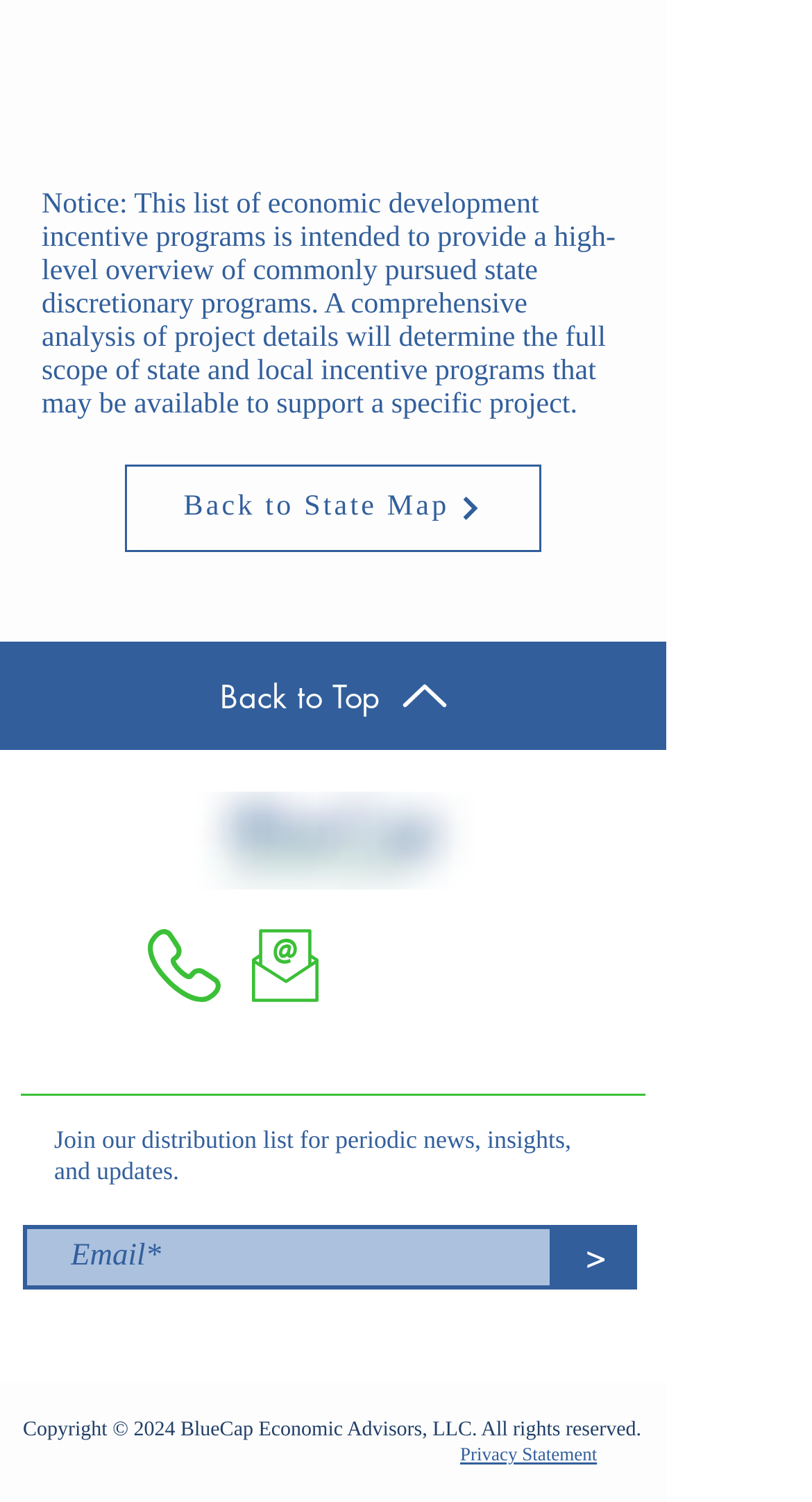Find the bounding box coordinates for the element described here: "aria-label="Email*" name="email" placeholder="Email*"".

[0.028, 0.816, 0.682, 0.859]